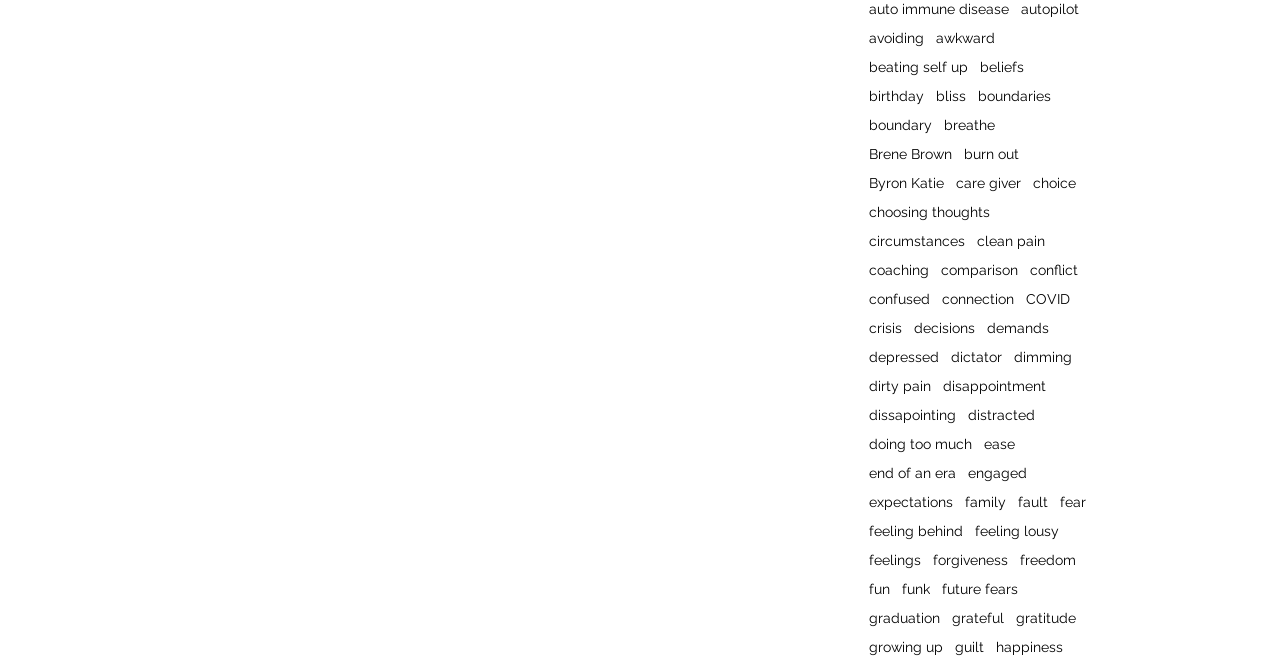Please identify the bounding box coordinates of the element's region that needs to be clicked to fulfill the following instruction: "explore 'happiness'". The bounding box coordinates should consist of four float numbers between 0 and 1, i.e., [left, top, right, bottom].

[0.778, 0.968, 0.83, 0.994]